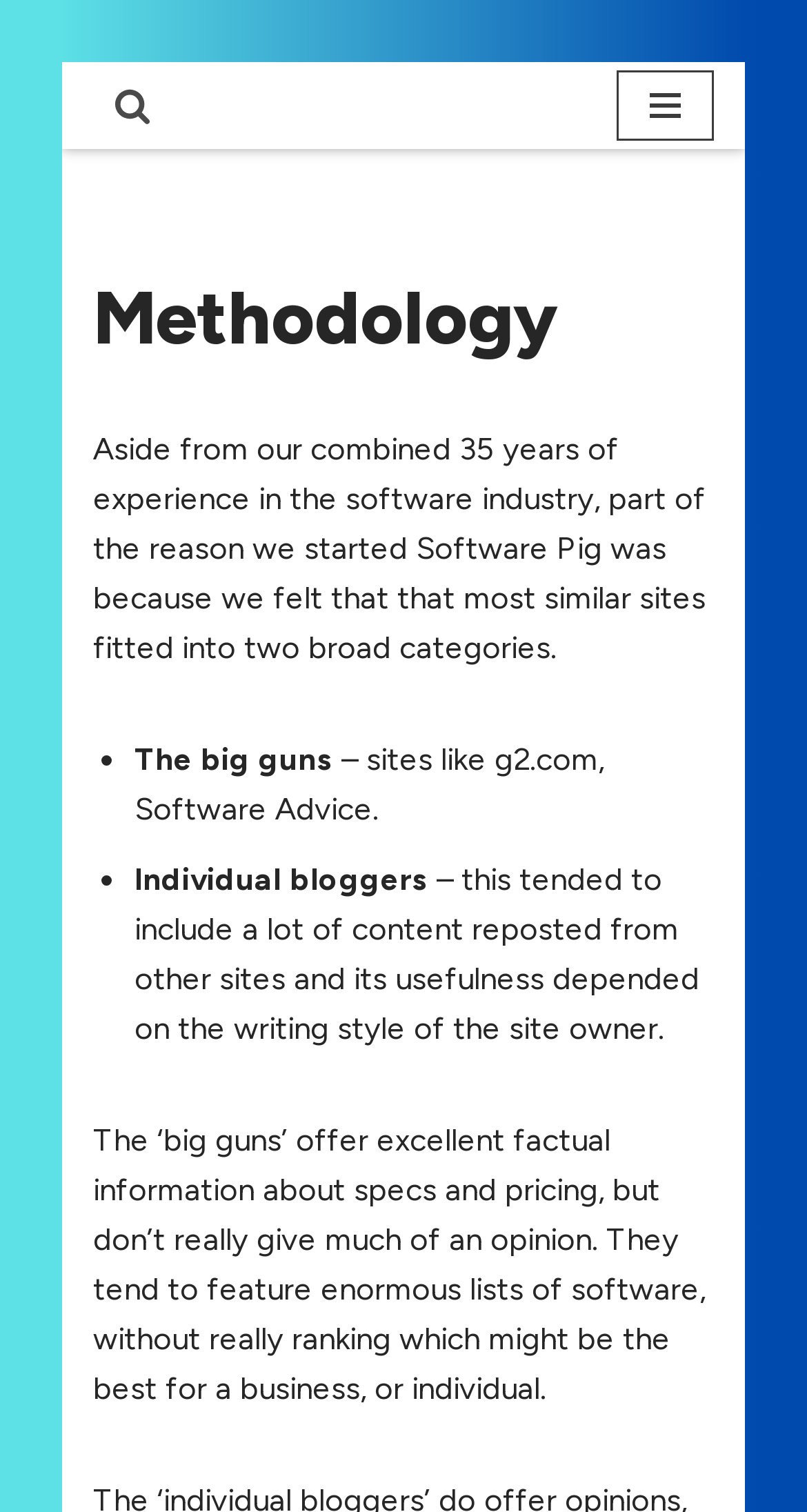Please find the bounding box for the following UI element description. Provide the coordinates in (top-left x, top-left y, bottom-right x, bottom-right y) format, with values between 0 and 1: aria-label="Search"

[0.141, 0.057, 0.187, 0.082]